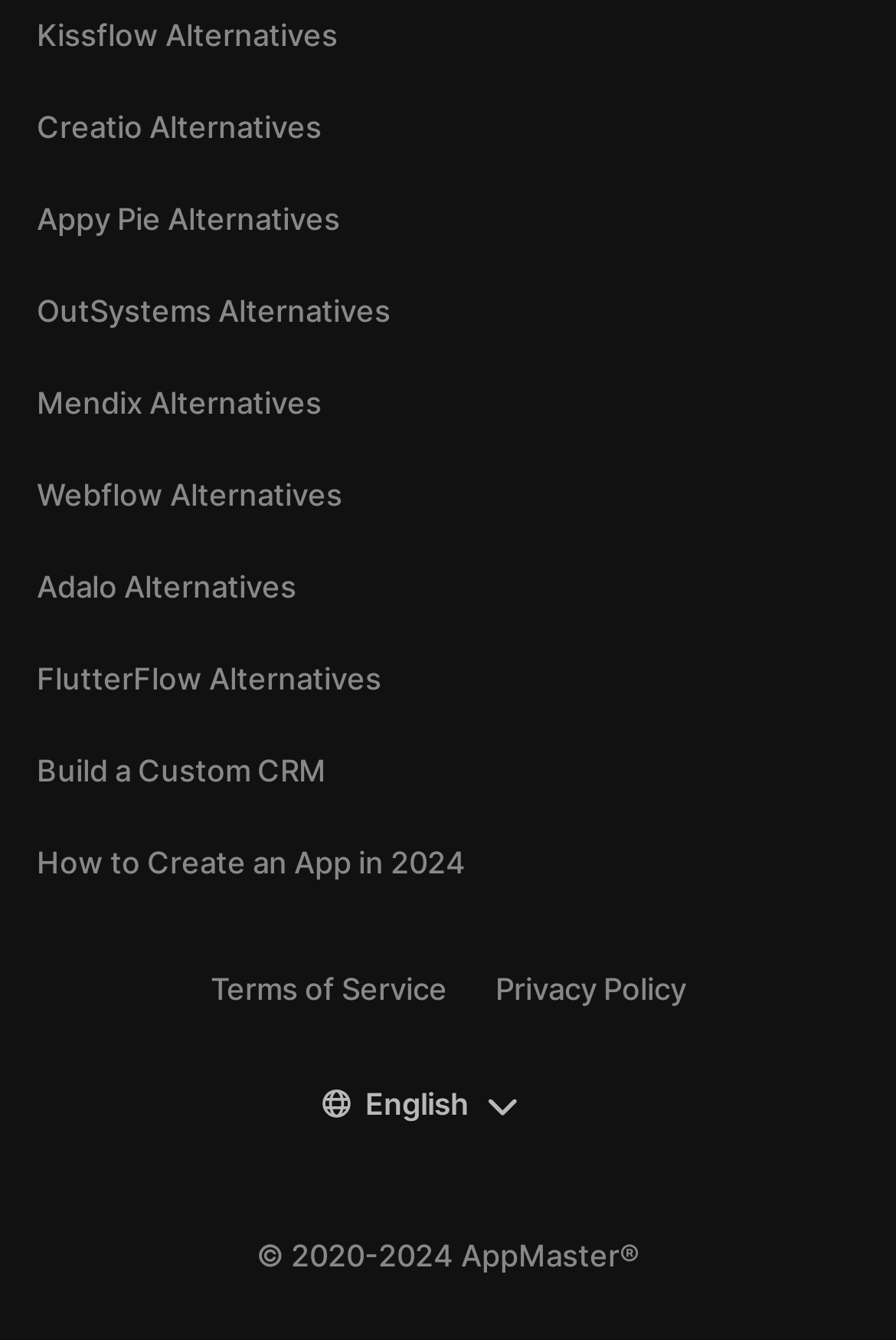Identify the bounding box coordinates for the UI element mentioned here: "Build a Custom CRM". Provide the coordinates as four float values between 0 and 1, i.e., [left, top, right, bottom].

[0.041, 0.558, 0.959, 0.592]